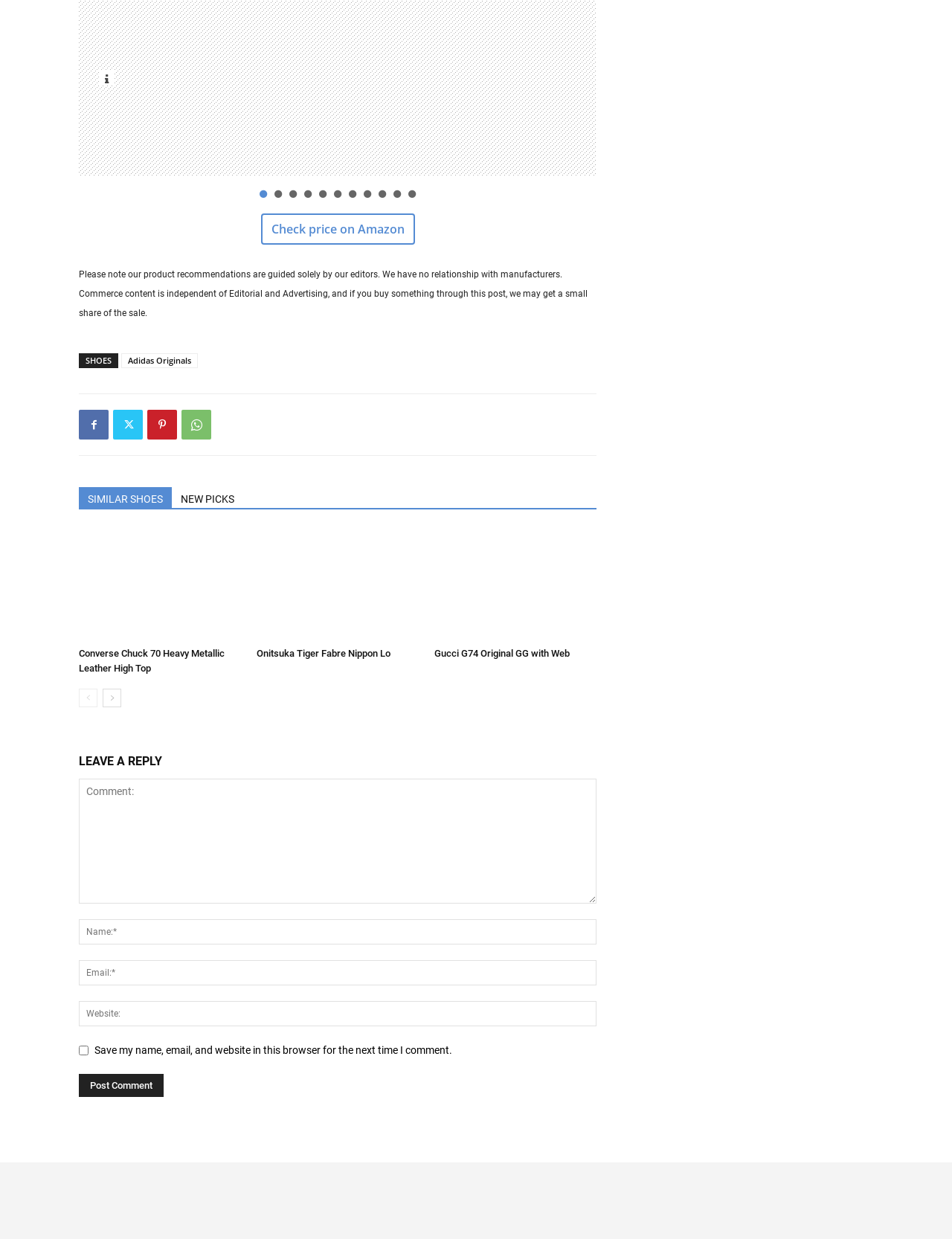What is the function of the 'prev-page' and 'next-page' links?
Answer the question with a single word or phrase by looking at the picture.

To navigate pages